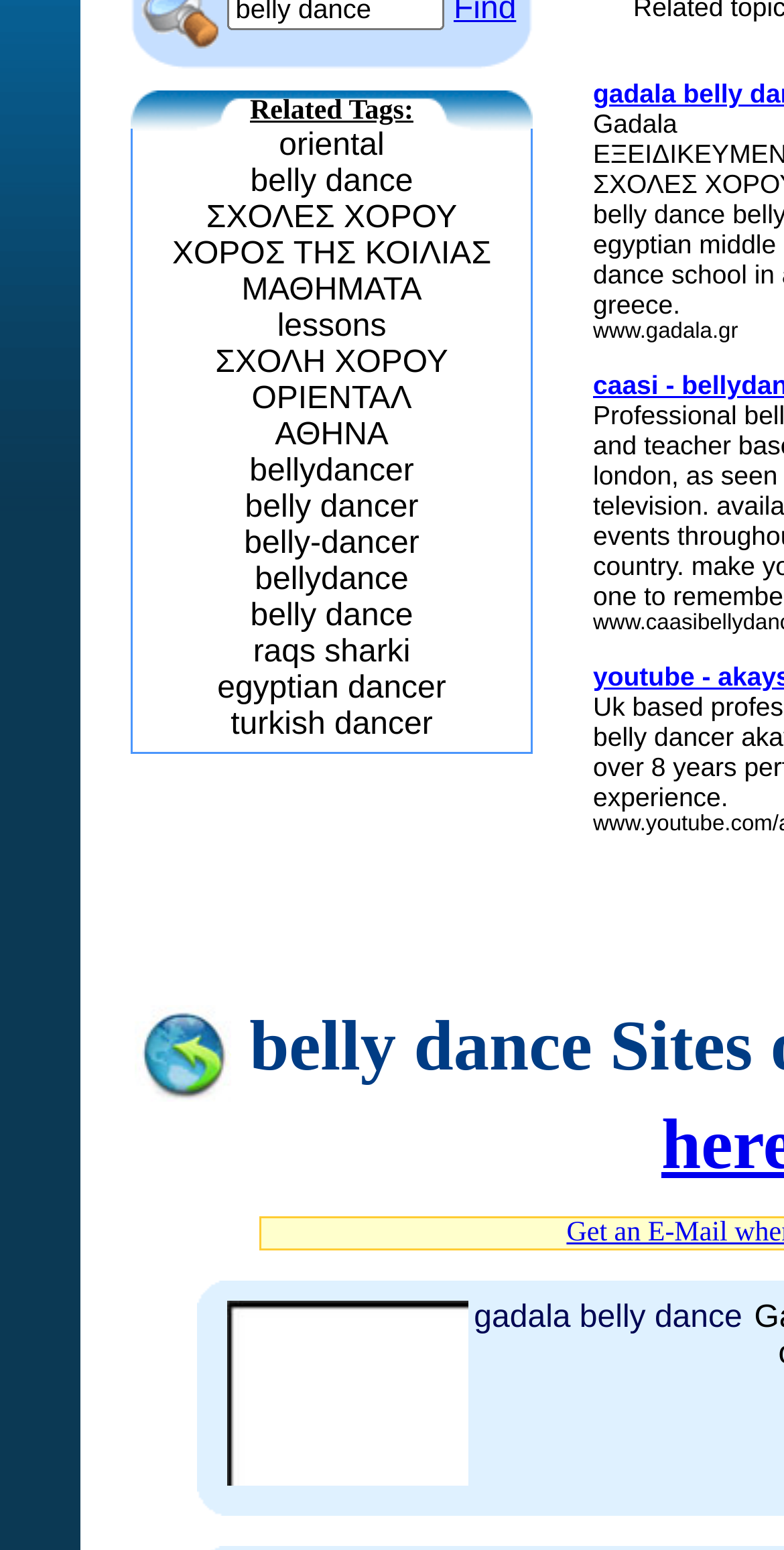Provide the bounding box coordinates in the format (top-left x, top-left y, bottom-right x, bottom-right y). All values are floating point numbers between 0 and 1. Determine the bounding box coordinate of the UI element described as: aria-label="Share via link"

None